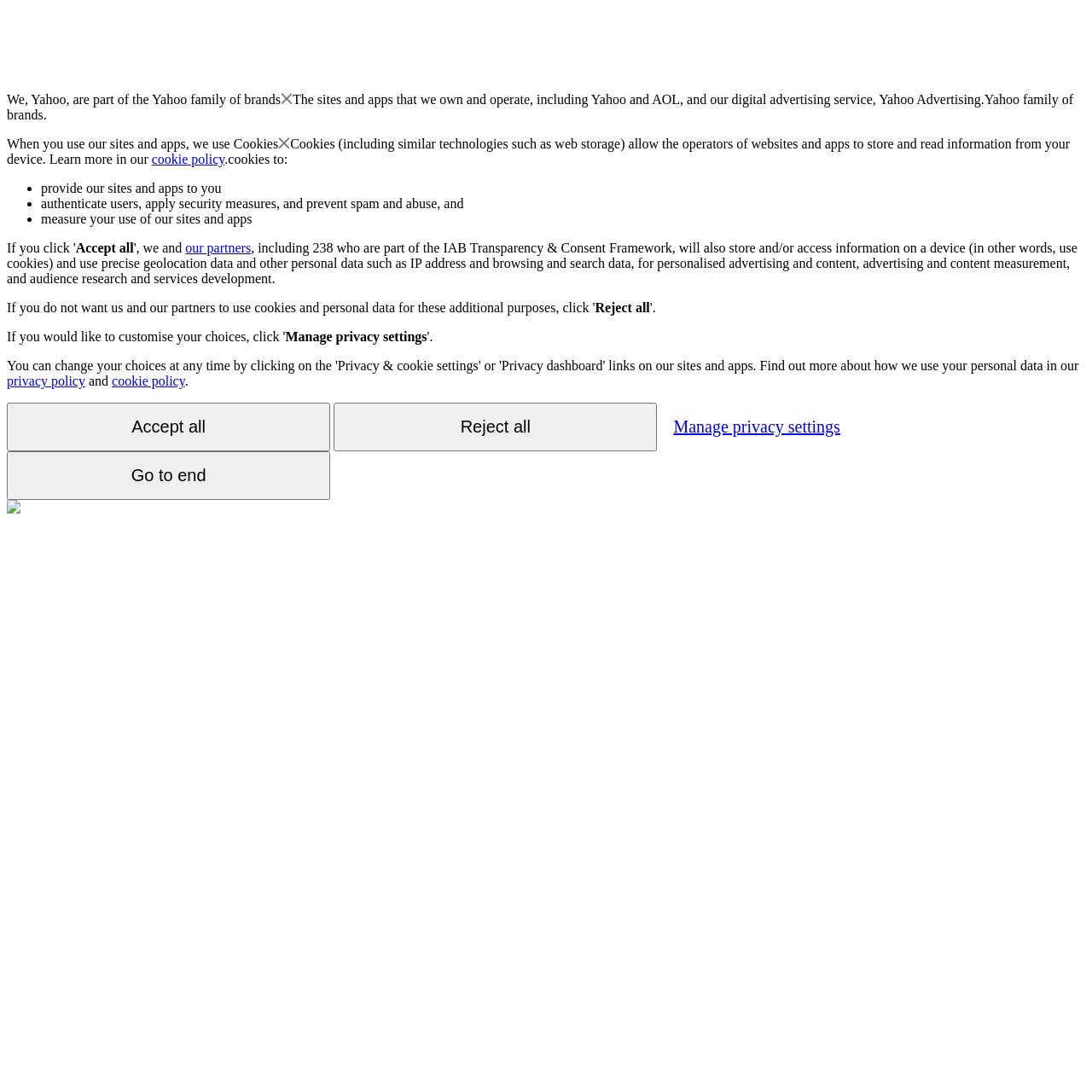Locate the bounding box coordinates of the clickable area needed to fulfill the instruction: "Click the 'Accept all' button".

[0.069, 0.22, 0.122, 0.234]